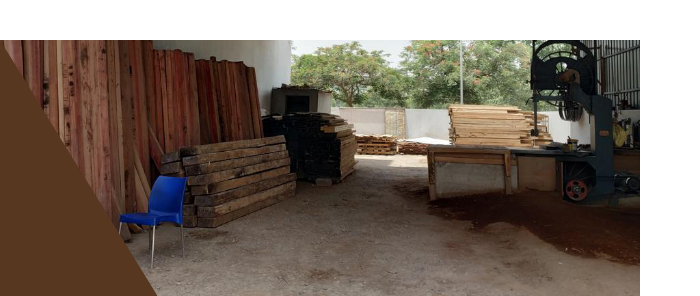Generate a detailed explanation of the scene depicted in the image.

The image showcases a spacious timber workshop, characterized by an organized display of wooden planks and beams. On the left, tall stacks of timber are neatly arranged, indicating a variety of wood types suitable for construction. In the foreground, several timber logs are piled beside a blue chair, providing a hint of comfort amidst the industrious environment.

Adjacent to the timber, a workbench stands ready for processing materials, while a heavy-duty saw machine is positioned on the right, emphasizing the workshop's functional aspect. Natural light filters in through a window, illuminating the workspace and the greenery visible outside, suggesting a connection to nature. This setting embodies the essence of timber operations, reflecting both craftsmanship and the ecological foundations of the materials being used.